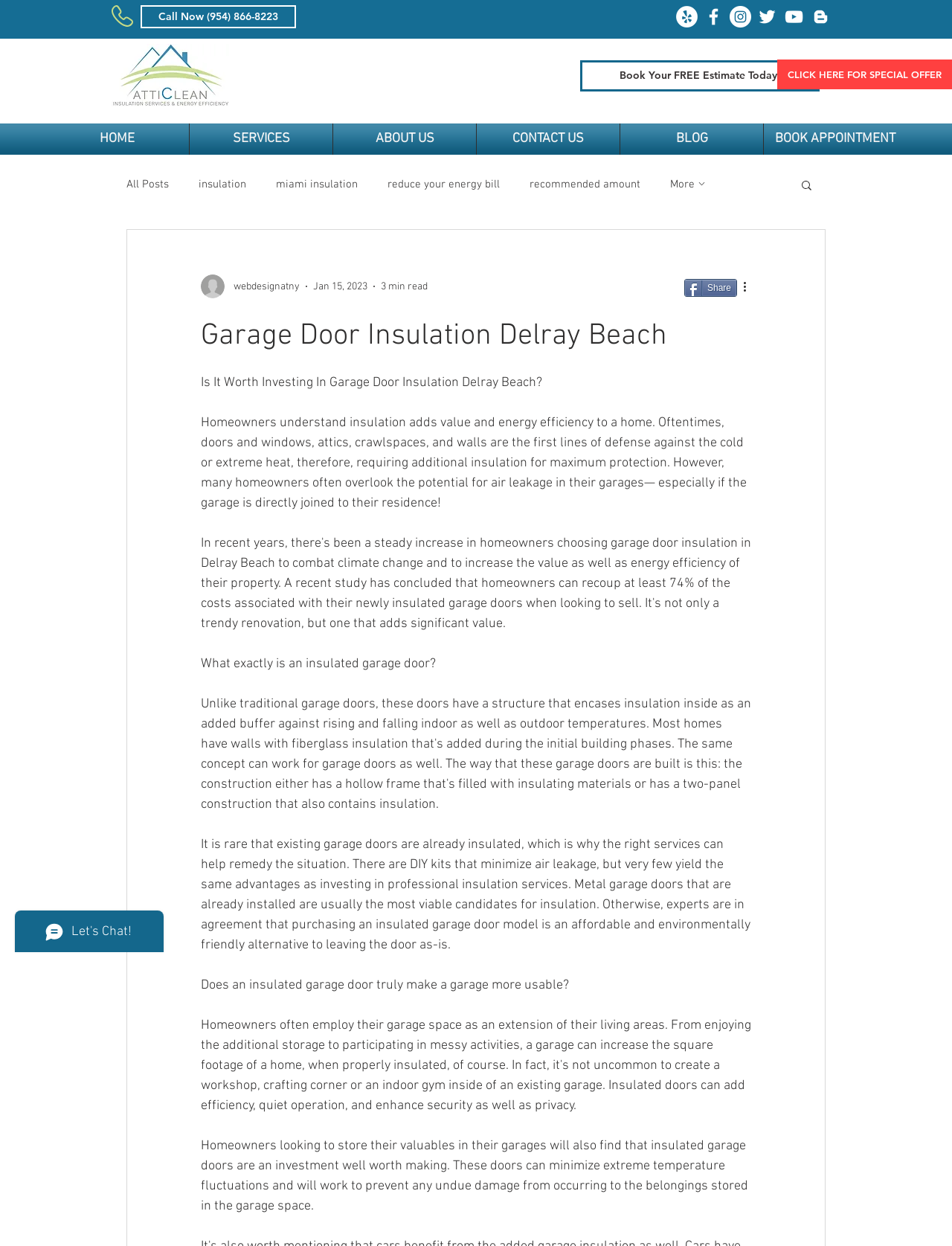Locate the UI element described by parent_node: COMMENT * name="comment" and provide its bounding box coordinates. Use the format (top-left x, top-left y, bottom-right x, bottom-right y) with all values as floating point numbers between 0 and 1.

None